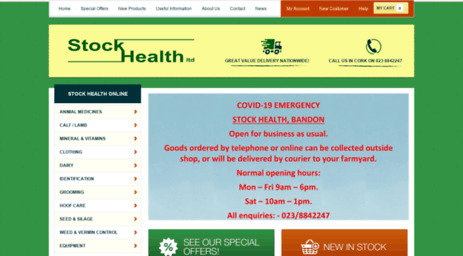How can orders be placed?
Refer to the image and provide a detailed answer to the question.

The note on the homepage specifies that orders can be placed by phone or online, providing customers with two convenient options to place their orders.